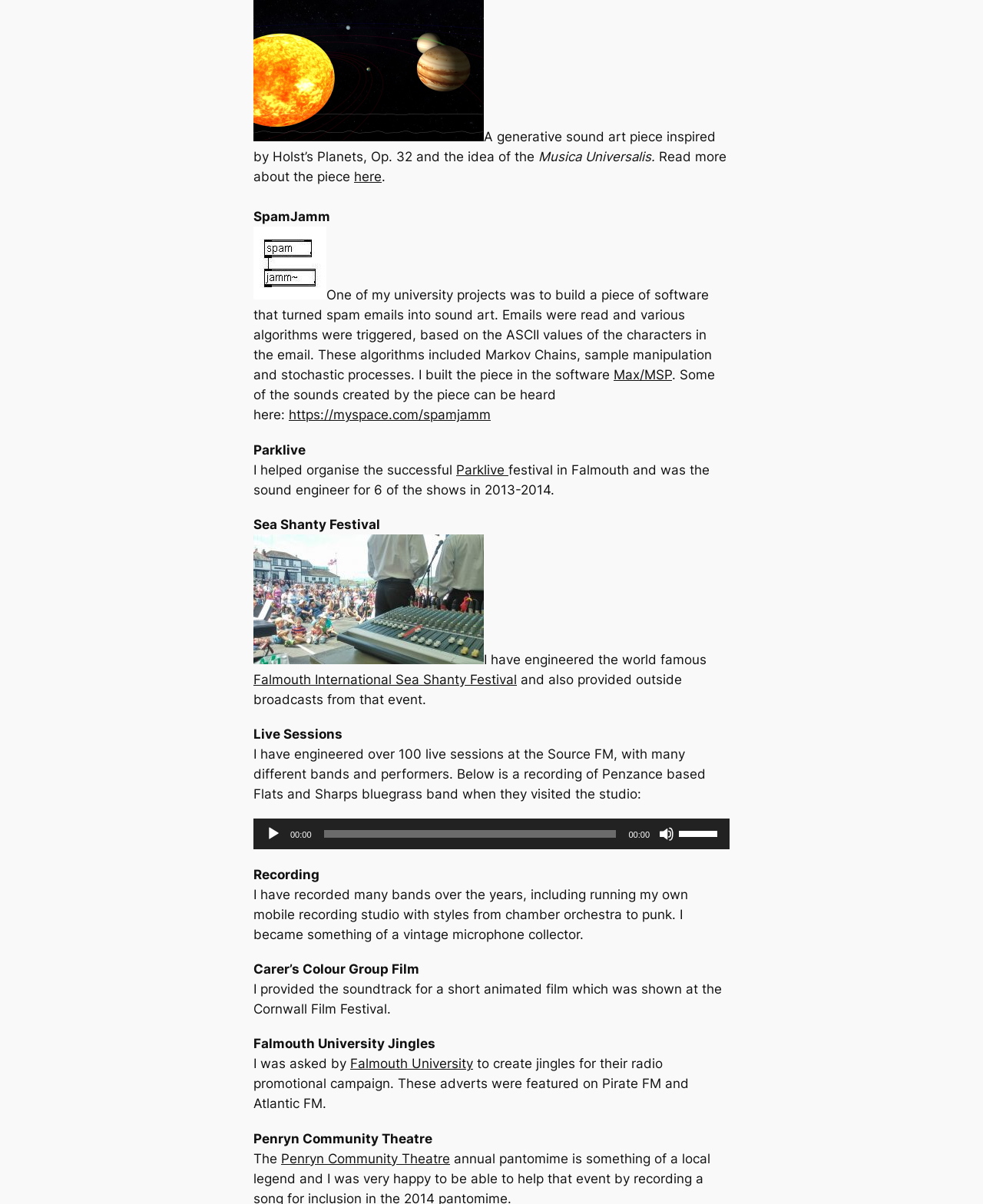Predict the bounding box of the UI element based on the description: "Conclusion". The coordinates should be four float numbers between 0 and 1, formatted as [left, top, right, bottom].

None